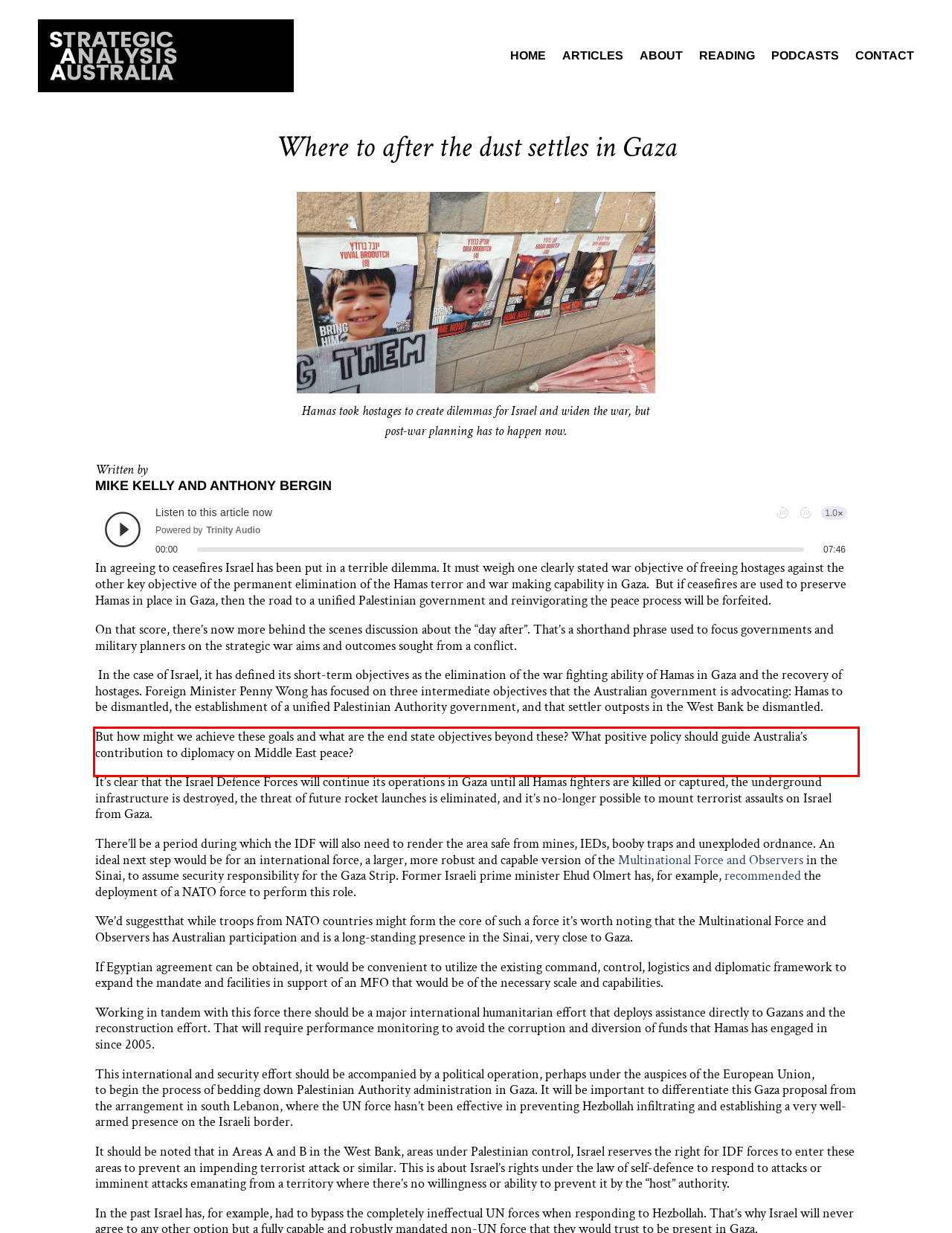You are presented with a screenshot containing a red rectangle. Extract the text found inside this red bounding box.

But how might we achieve these goals and what are the end state objectives beyond these? What positive policy should guide Australia’s contribution to diplomacy on Middle East peace?